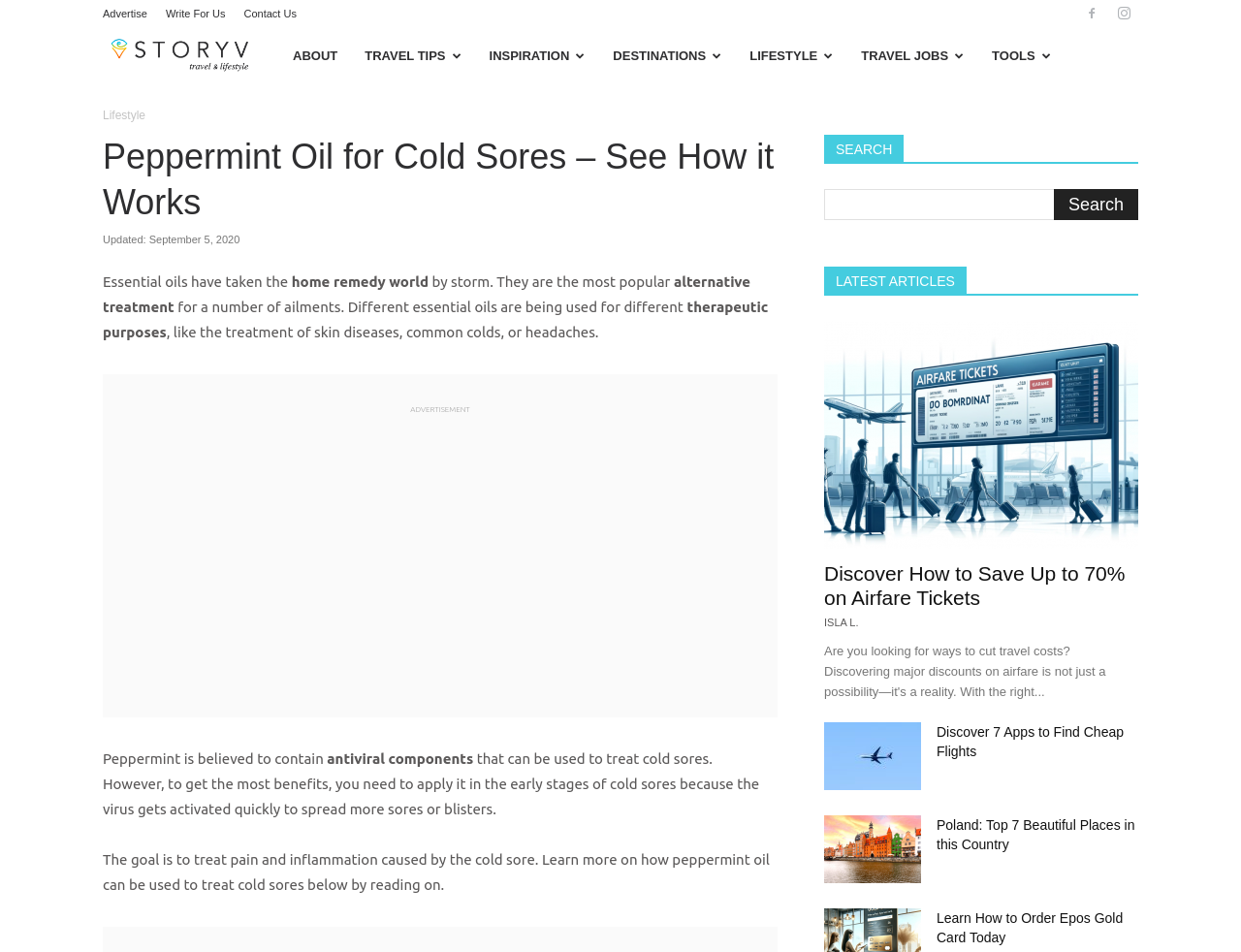Please determine the bounding box coordinates of the section I need to click to accomplish this instruction: "Read 'Discover How to Save Up to 70% on Airfare Tickets'".

[0.664, 0.337, 0.917, 0.576]